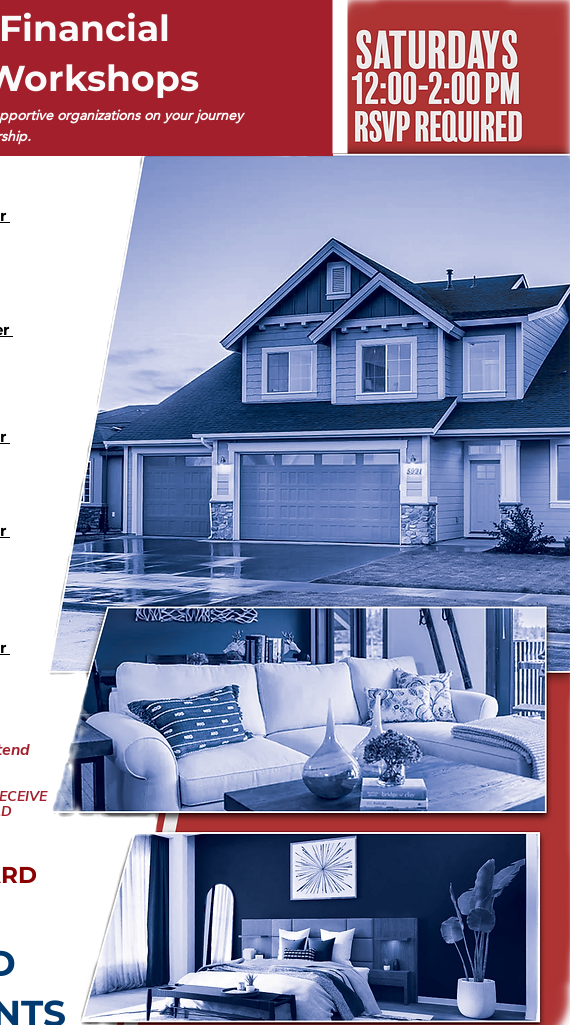What is the duration of the workshops?
Use the image to answer the question with a single word or phrase.

2 hours